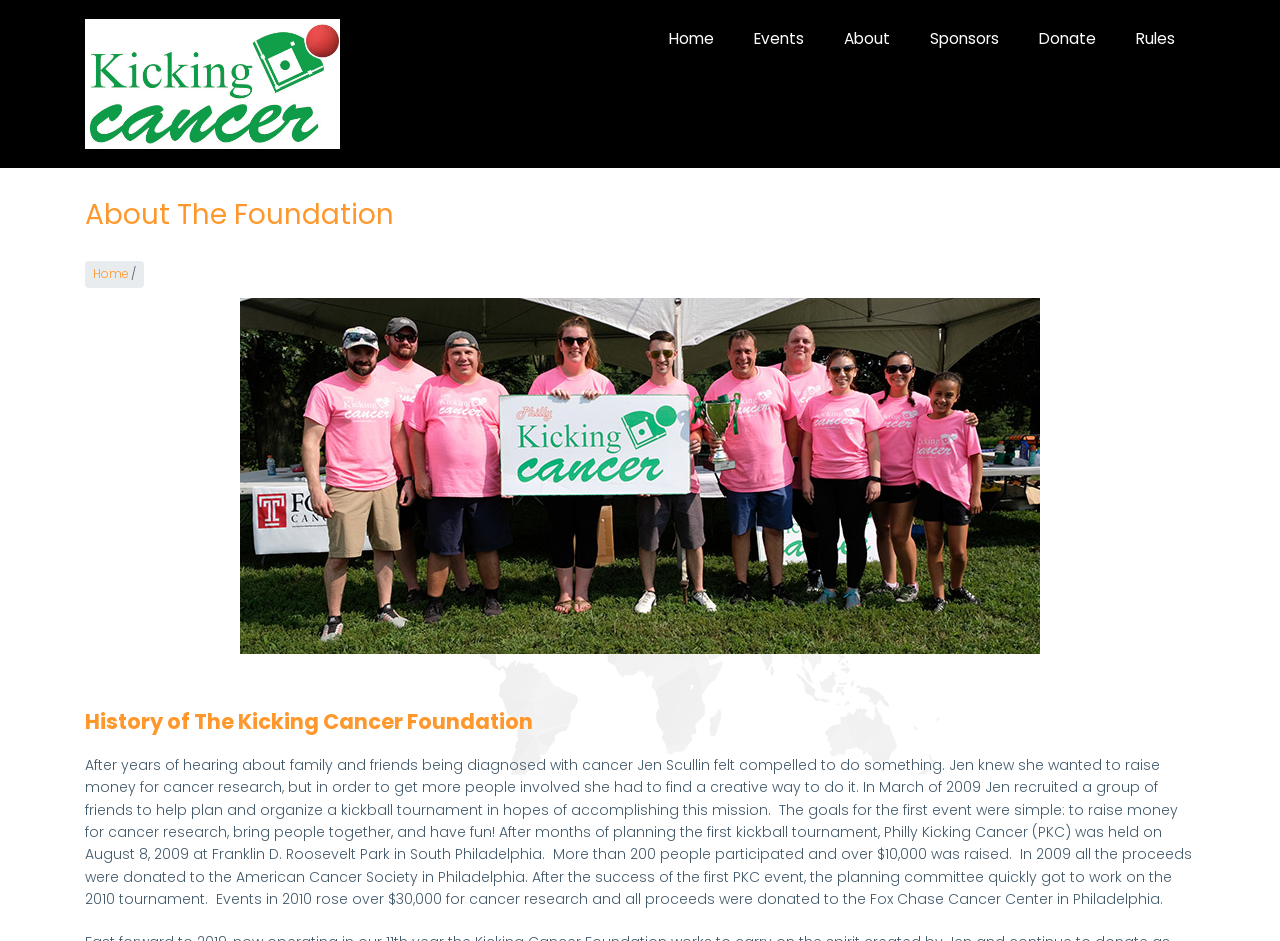Articulate a detailed summary of the webpage's content and design.

The webpage is about the Kicking Cancer Foundation, with a prominent heading "About The Foundation" at the top. Below this heading, there is a navigation menu with links to "Home", "Events", "About", "Sponsors", "Donate", and "Rules", which are aligned horizontally across the top of the page.

On the top-left corner, there is a link to "Skip to main content". Above the navigation menu, there is a breadcrumb navigation with a link to "Home" and a separator.

The main content of the page is divided into two sections. On the left side, there is an image of the Kicking Cancer Foundation Board 2019, which takes up most of the vertical space. On the right side, there is a section with three headings: an empty heading, "History of The Kicking Cancer Foundation", and a paragraph of text that describes the history of the foundation.

The text describes how the foundation was started by Jen Scullin, who was motivated to raise money for cancer research after hearing about family and friends being diagnosed with cancer. The text goes on to describe the first kickball tournament, which was held in 2009 and raised over $10,000 for the American Cancer Society. The text also mentions the success of subsequent events, which raised over $30,000 for the Fox Chase Cancer Center in Philadelphia.